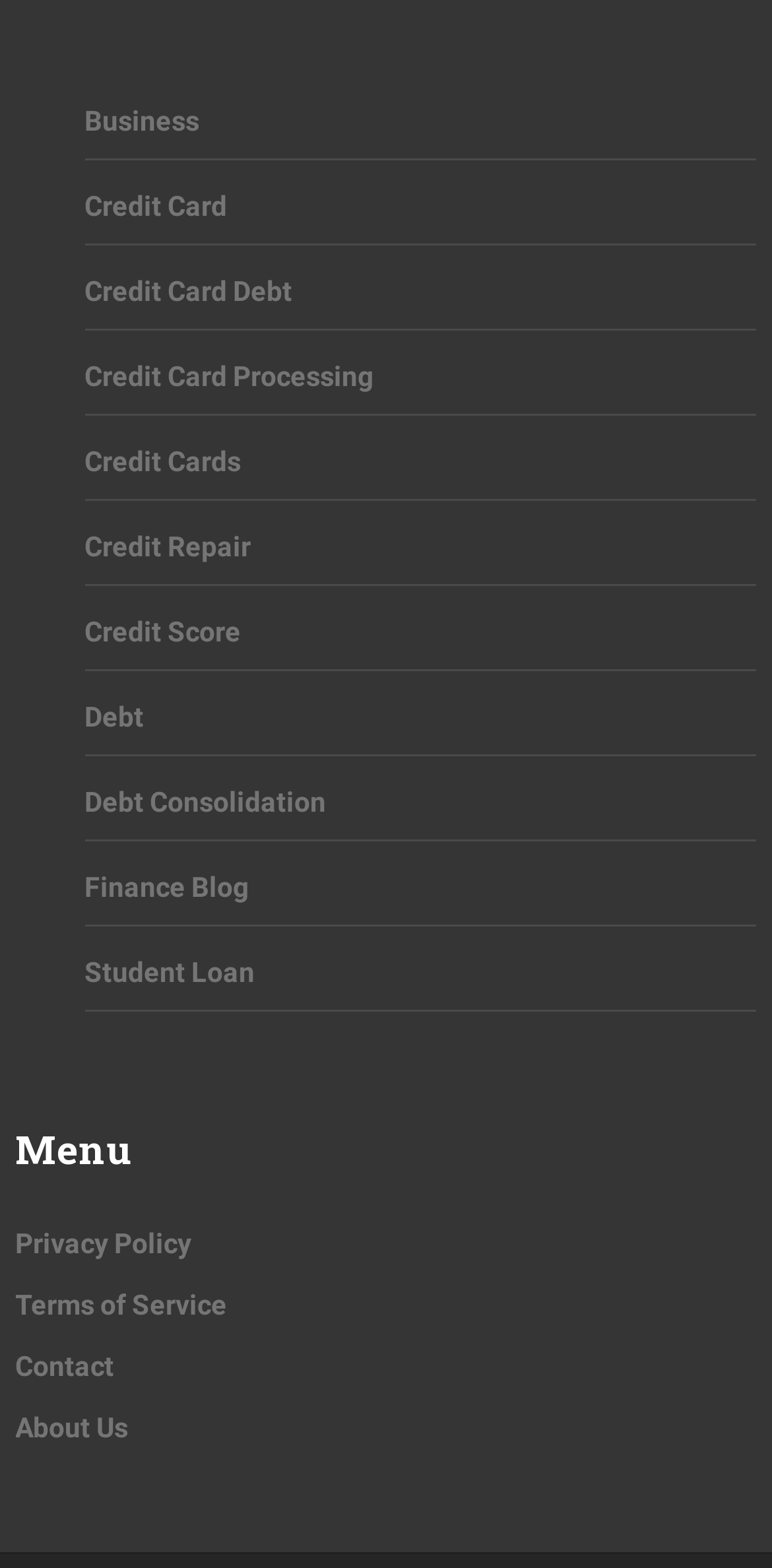Locate the bounding box coordinates of the clickable part needed for the task: "Visit the Finance Blog".

[0.11, 0.556, 0.323, 0.576]